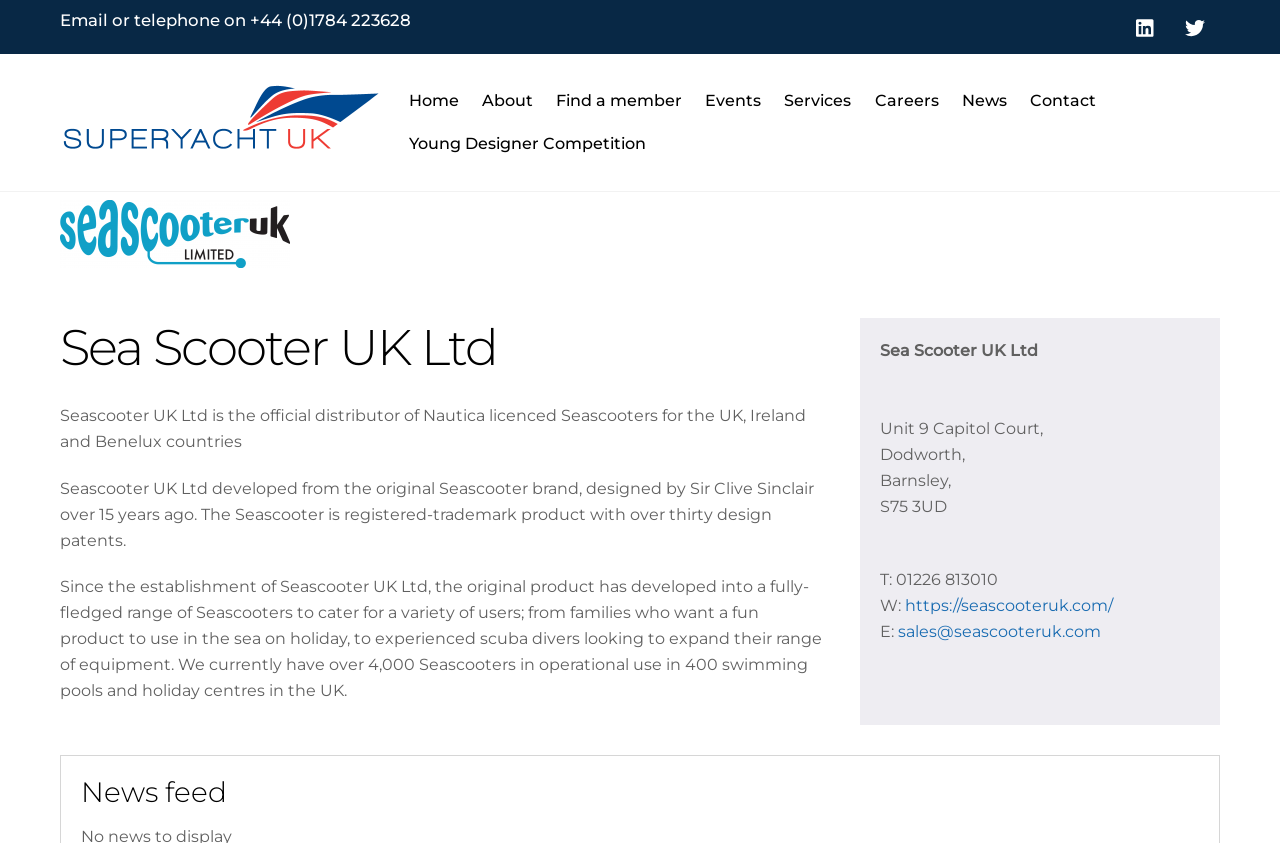Extract the bounding box coordinates for the UI element described as: "title="Superyacht UK"".

[0.047, 0.151, 0.297, 0.191]